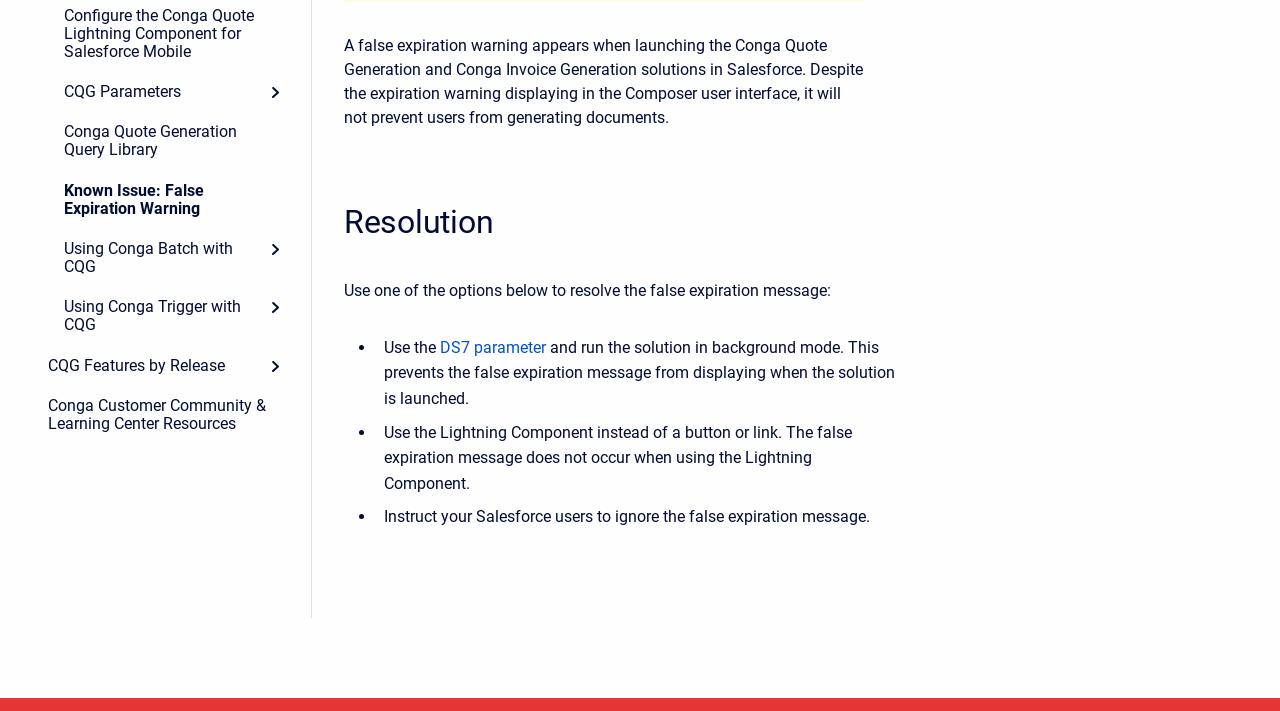Given the element description "CQG Parameters", identify the bounding box of the corresponding UI element.

[0.038, 0.101, 0.23, 0.158]